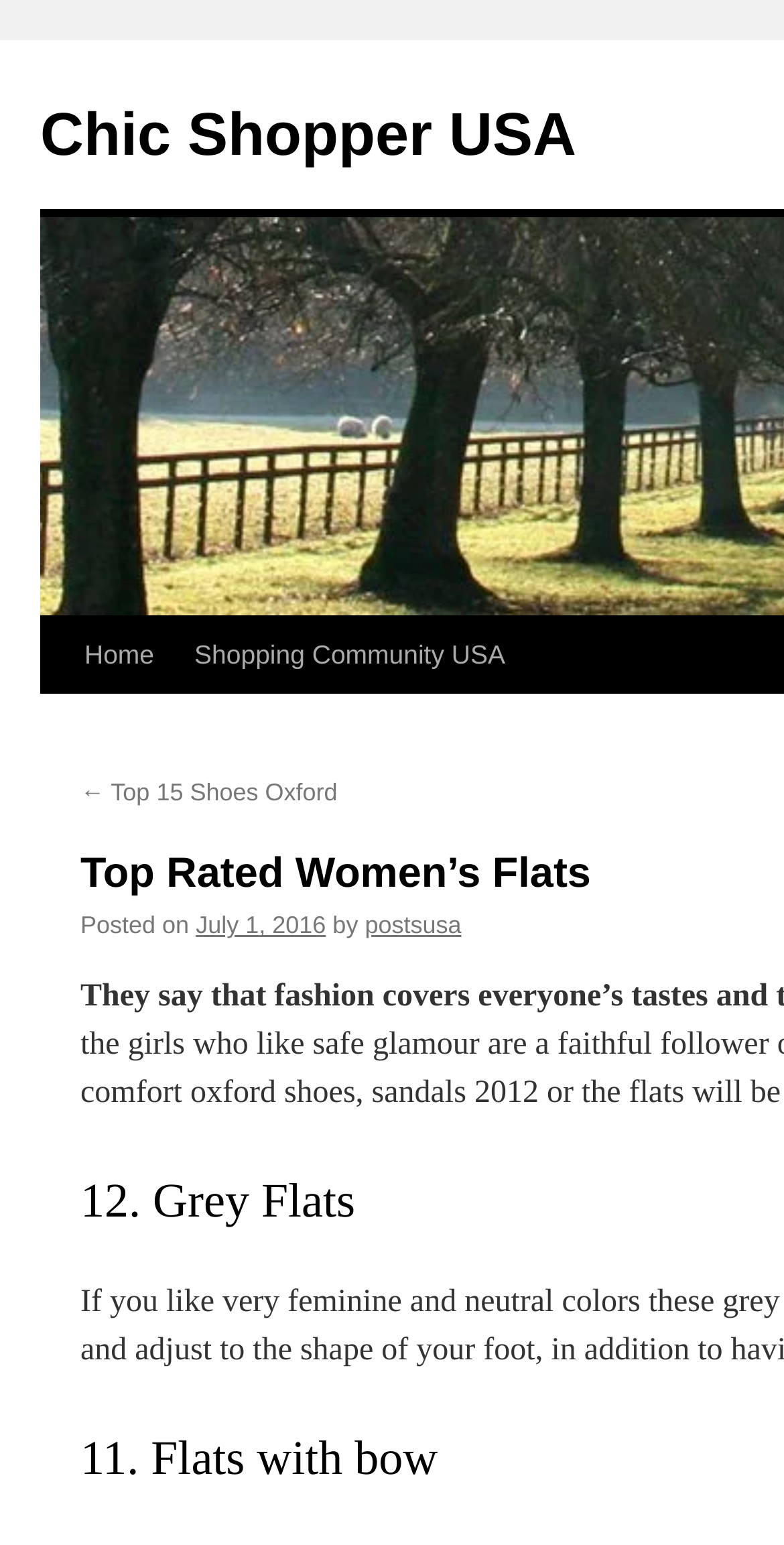When was the post published?
Look at the image and respond with a single word or a short phrase.

July 1, 2016